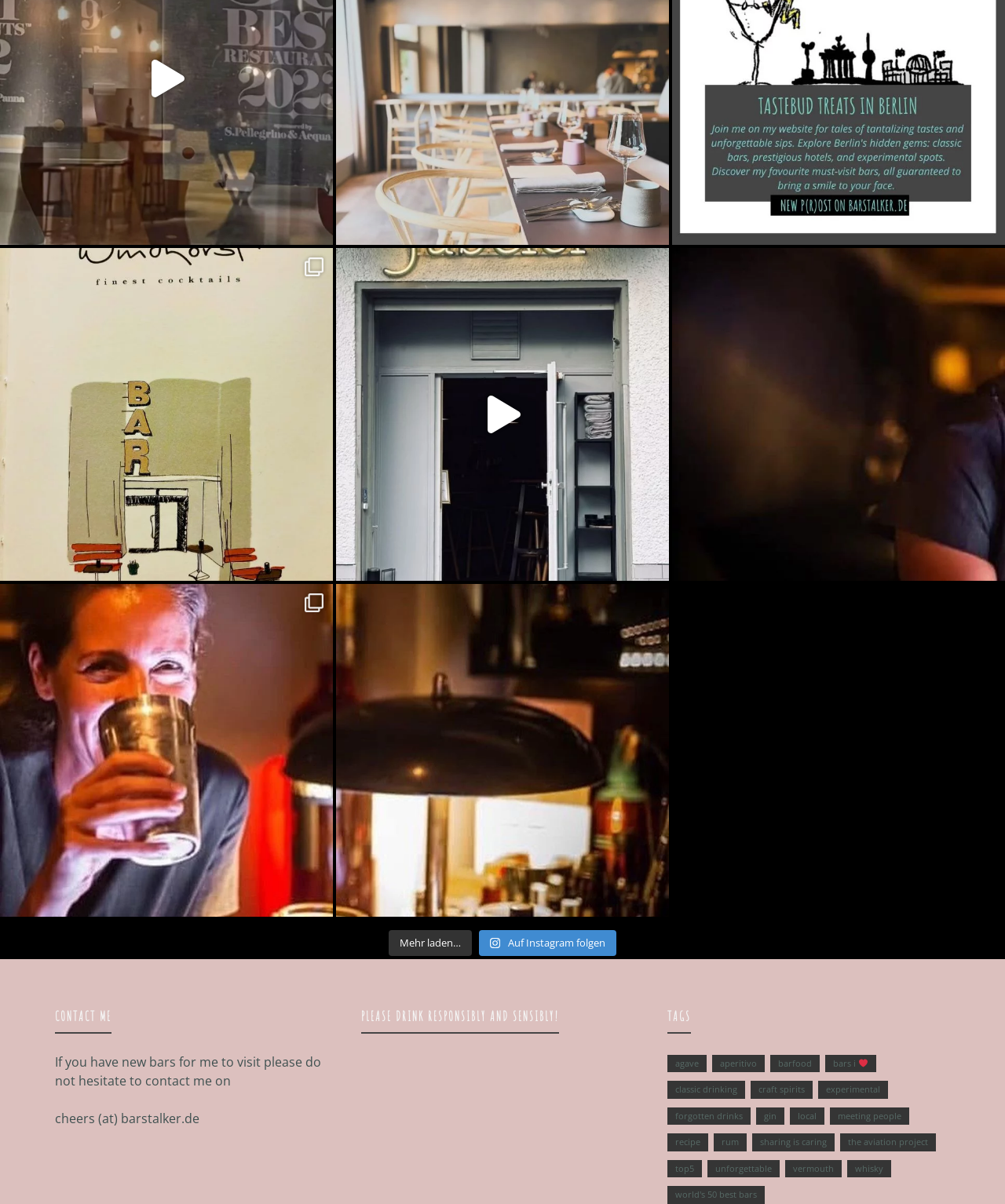Use a single word or phrase to answer the following:
What is the name of the bar mentioned in the first post?

Windhorst Bar